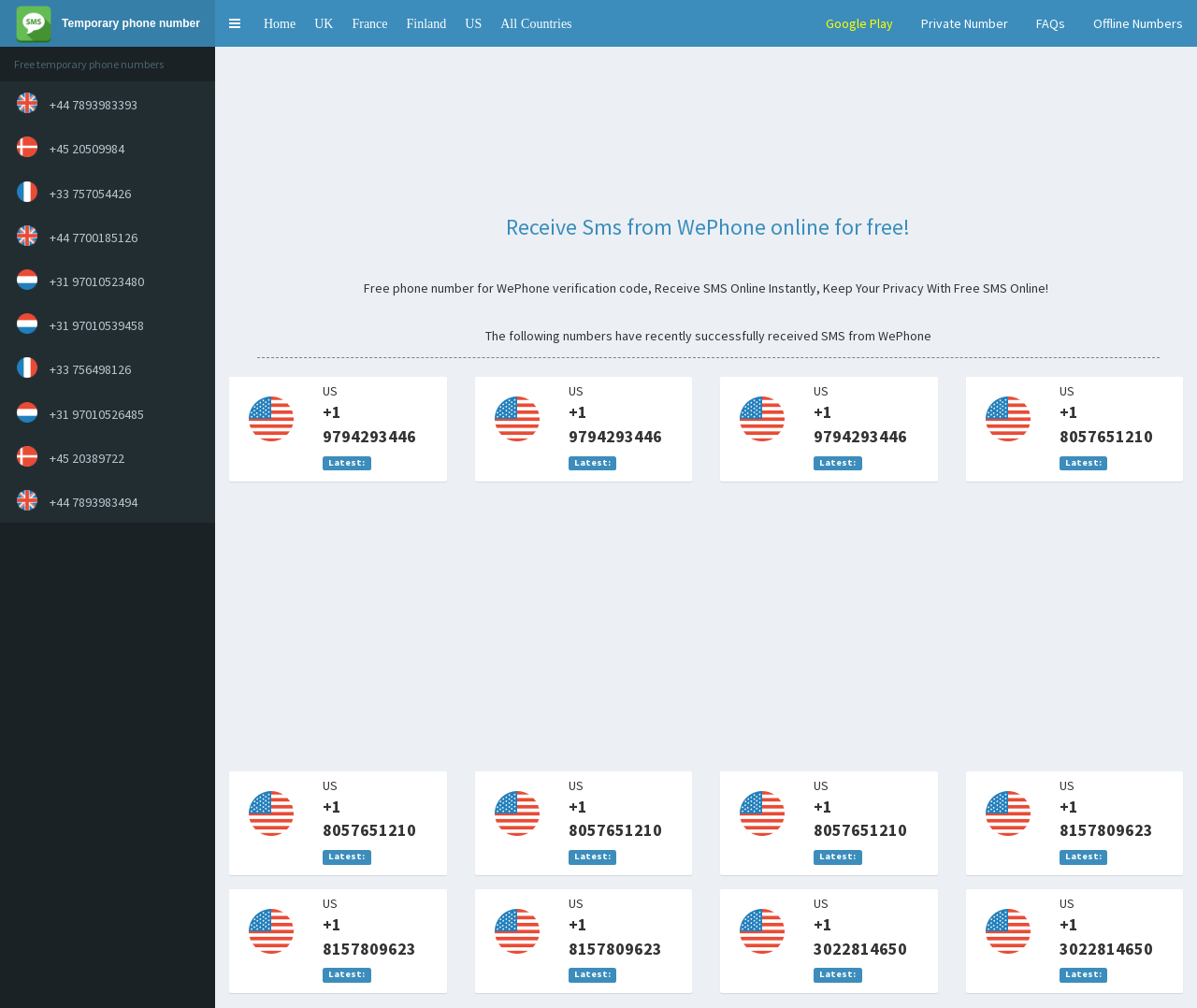Point out the bounding box coordinates of the section to click in order to follow this instruction: "Click on Temporary phone number".

[0.0, 0.0, 0.18, 0.046]